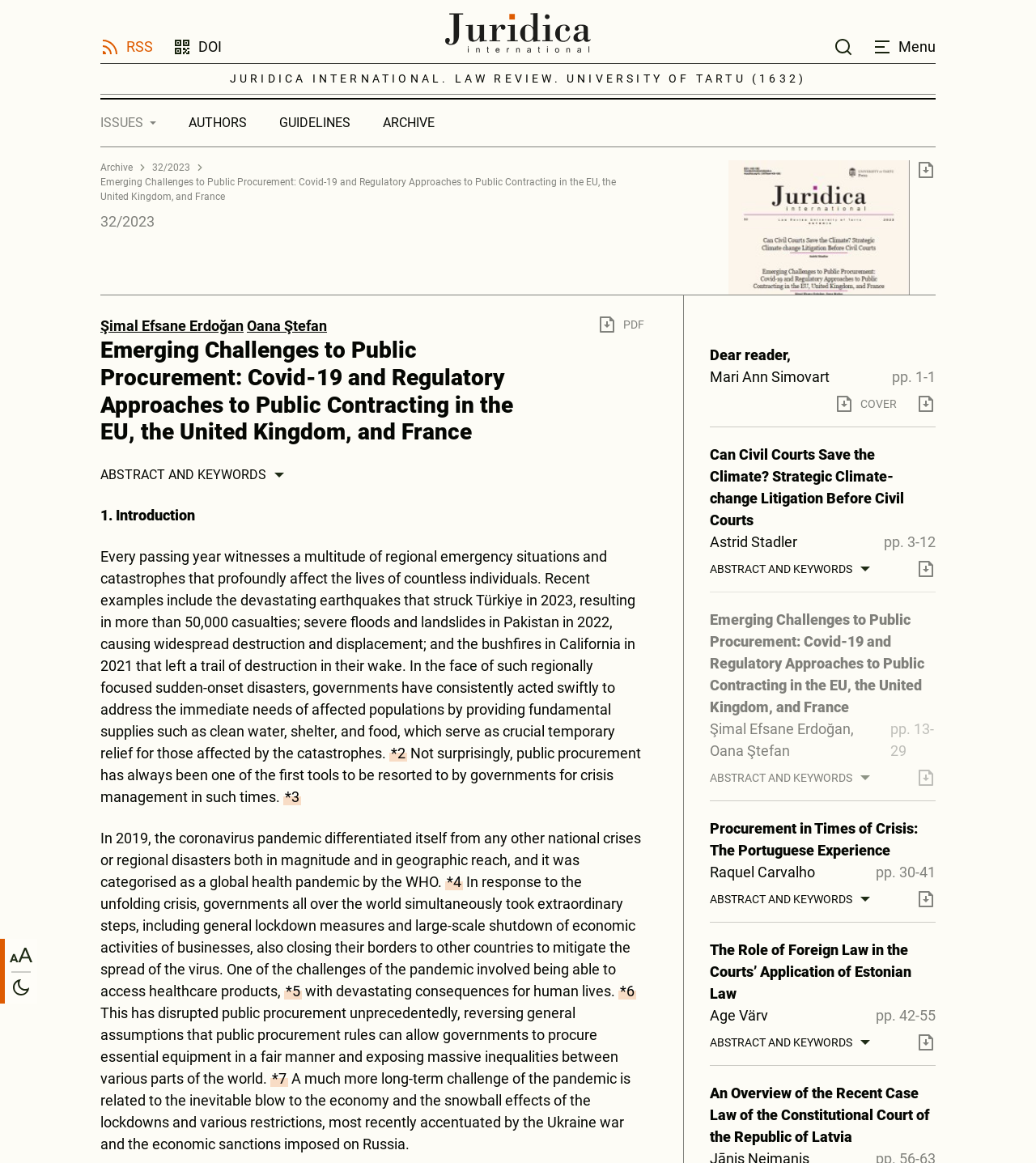Please identify the bounding box coordinates of the area I need to click to accomplish the following instruction: "Click the 'ISSUES' link".

[0.097, 0.091, 0.166, 0.12]